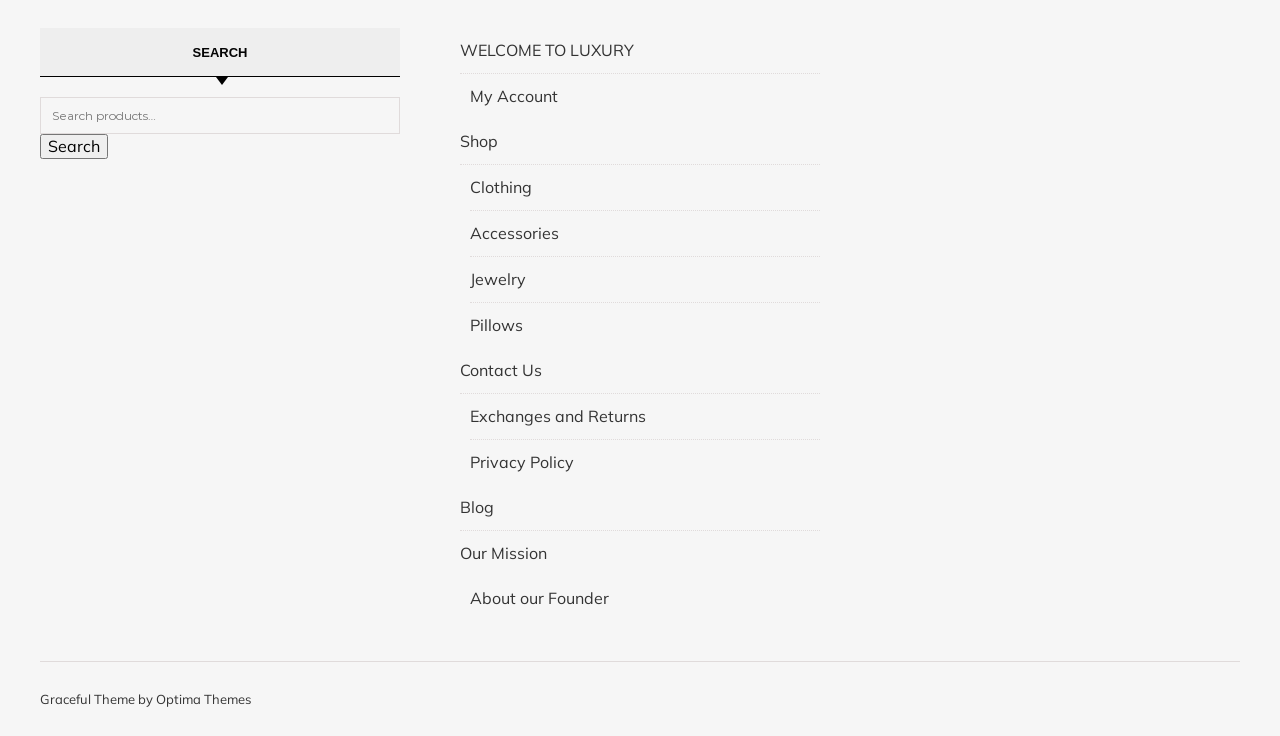Please locate the bounding box coordinates of the element that should be clicked to achieve the given instruction: "Go to My Account".

[0.367, 0.1, 0.641, 0.161]